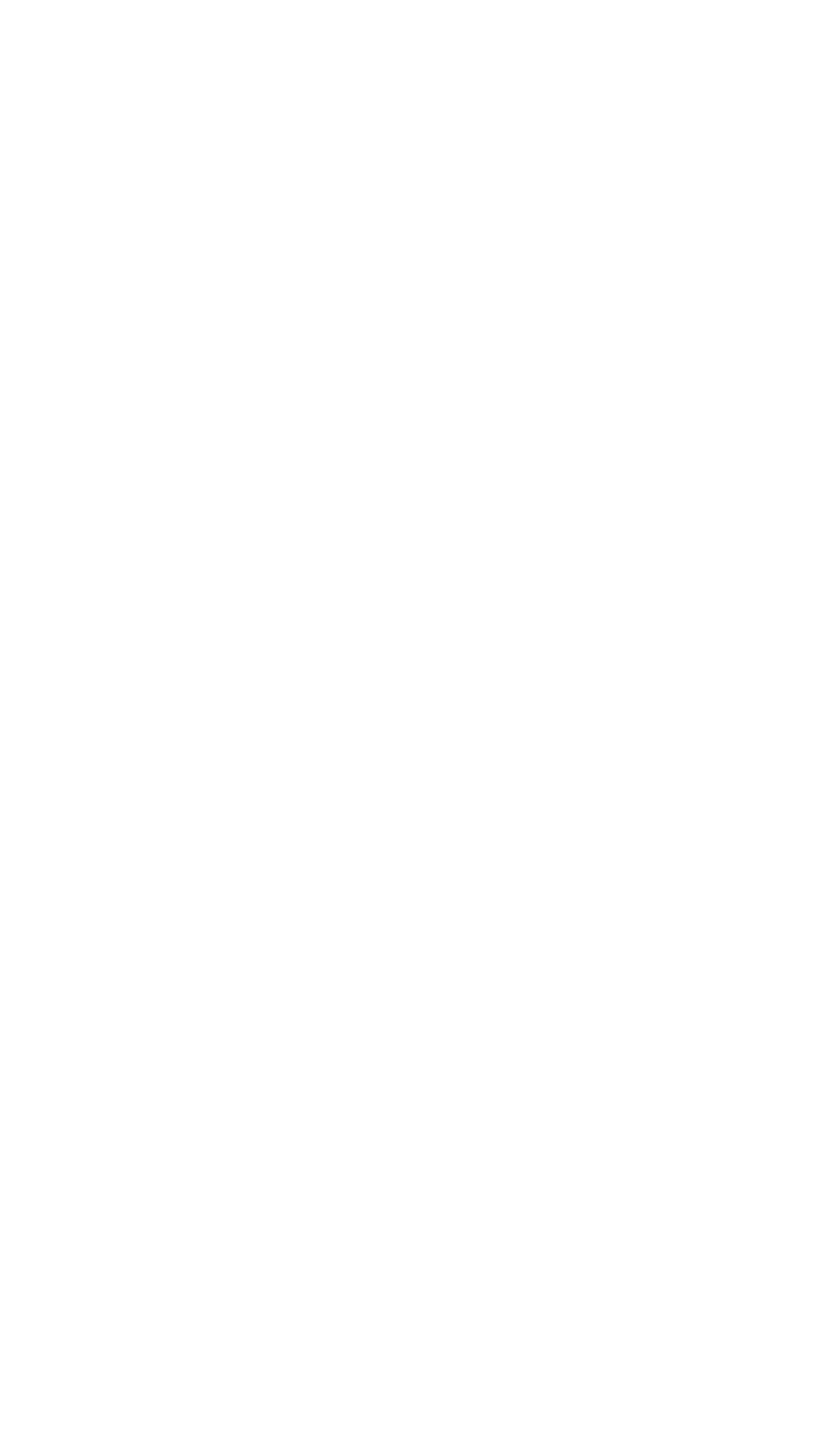Find the bounding box coordinates for the element described here: "Privacy Policy".

None